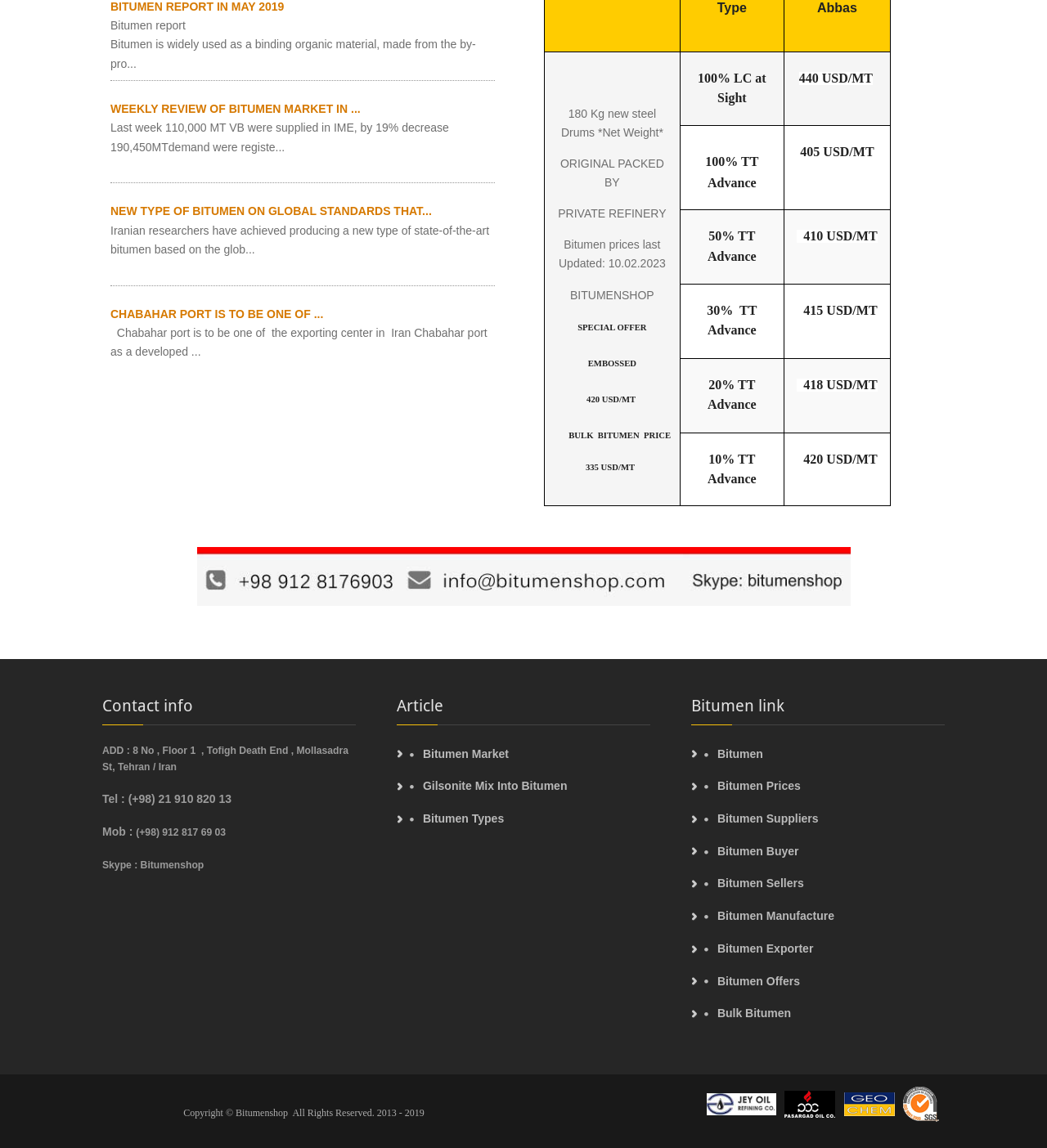Respond with a single word or phrase to the following question: What are the types of Bitumen?

Not specified